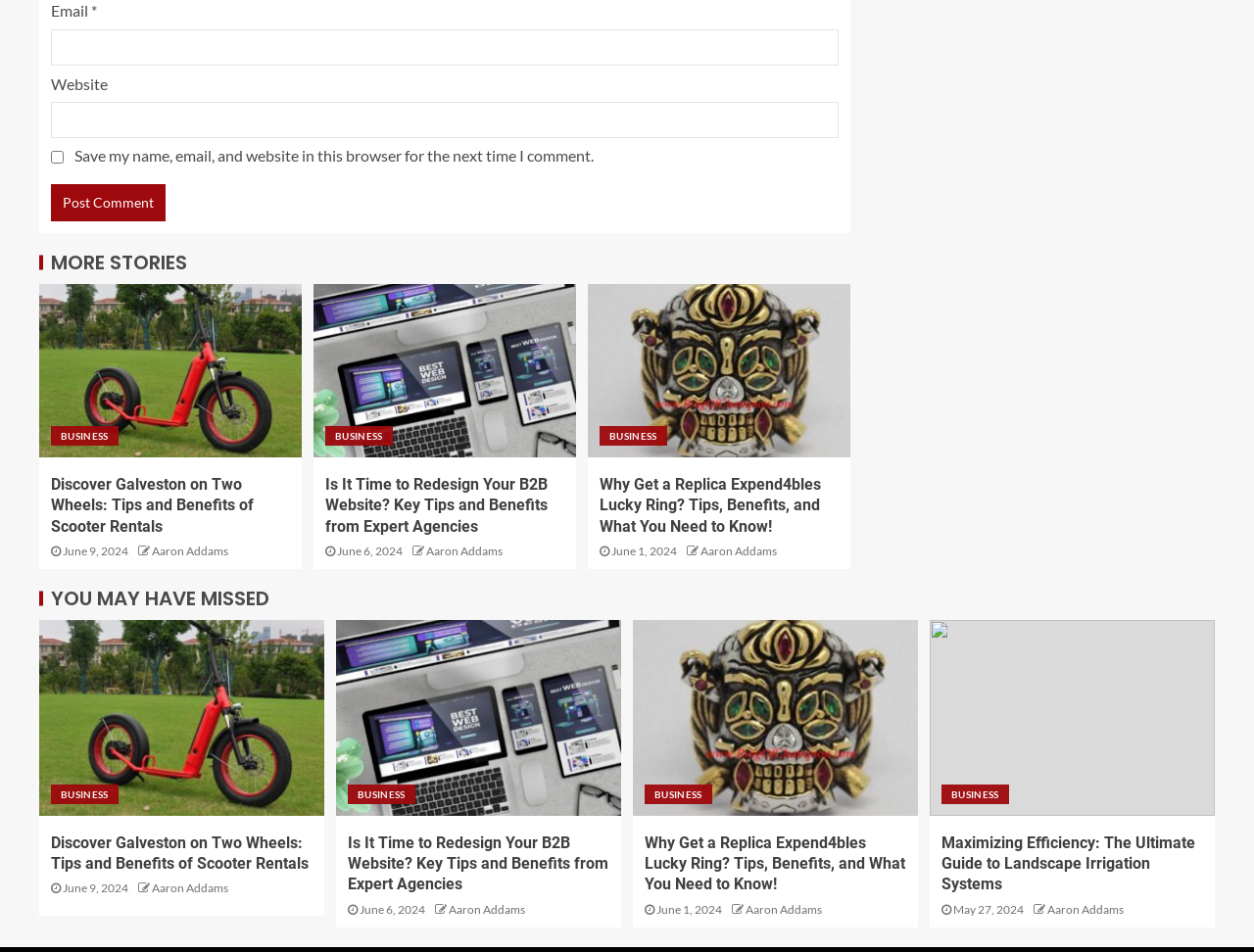Find the coordinates for the bounding box of the element with this description: "name="submit" value="Post Comment"".

[0.041, 0.193, 0.132, 0.233]